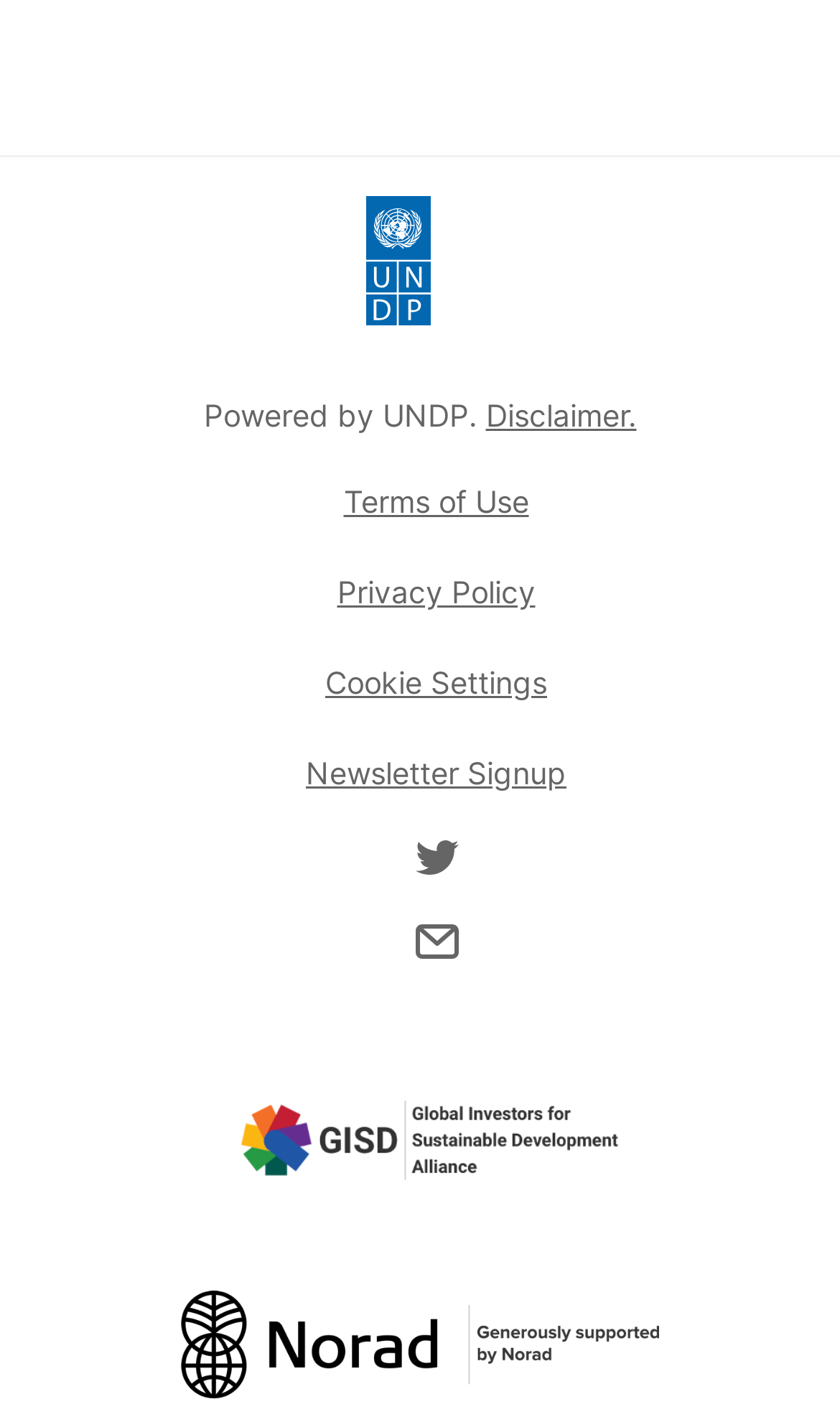Use a single word or phrase to answer the question: 
How many logos are at the bottom of the webpage?

2